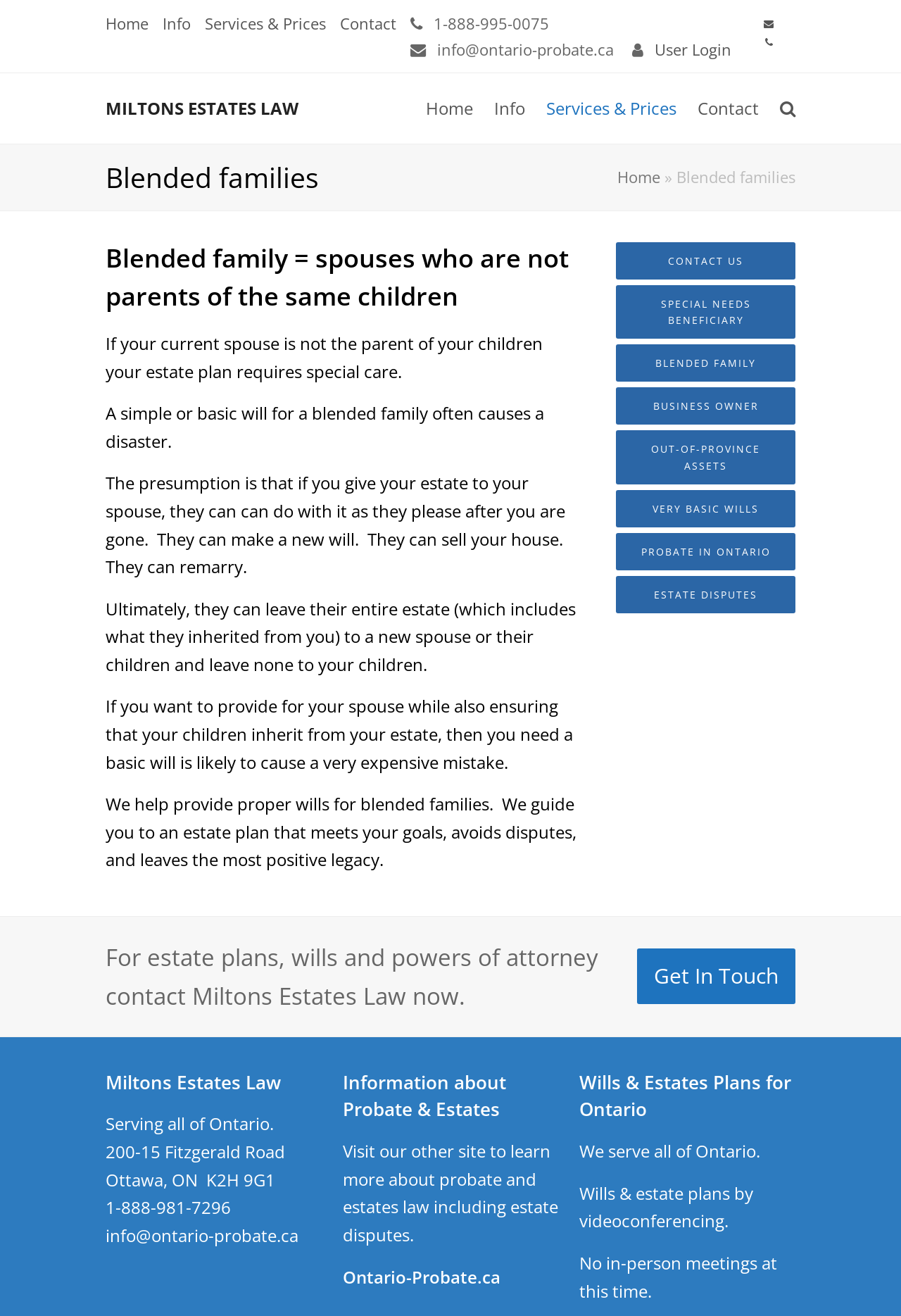Please specify the coordinates of the bounding box for the element that should be clicked to carry out this instruction: "Get in touch with Miltons Estates Law". The coordinates must be four float numbers between 0 and 1, formatted as [left, top, right, bottom].

[0.707, 0.721, 0.883, 0.763]